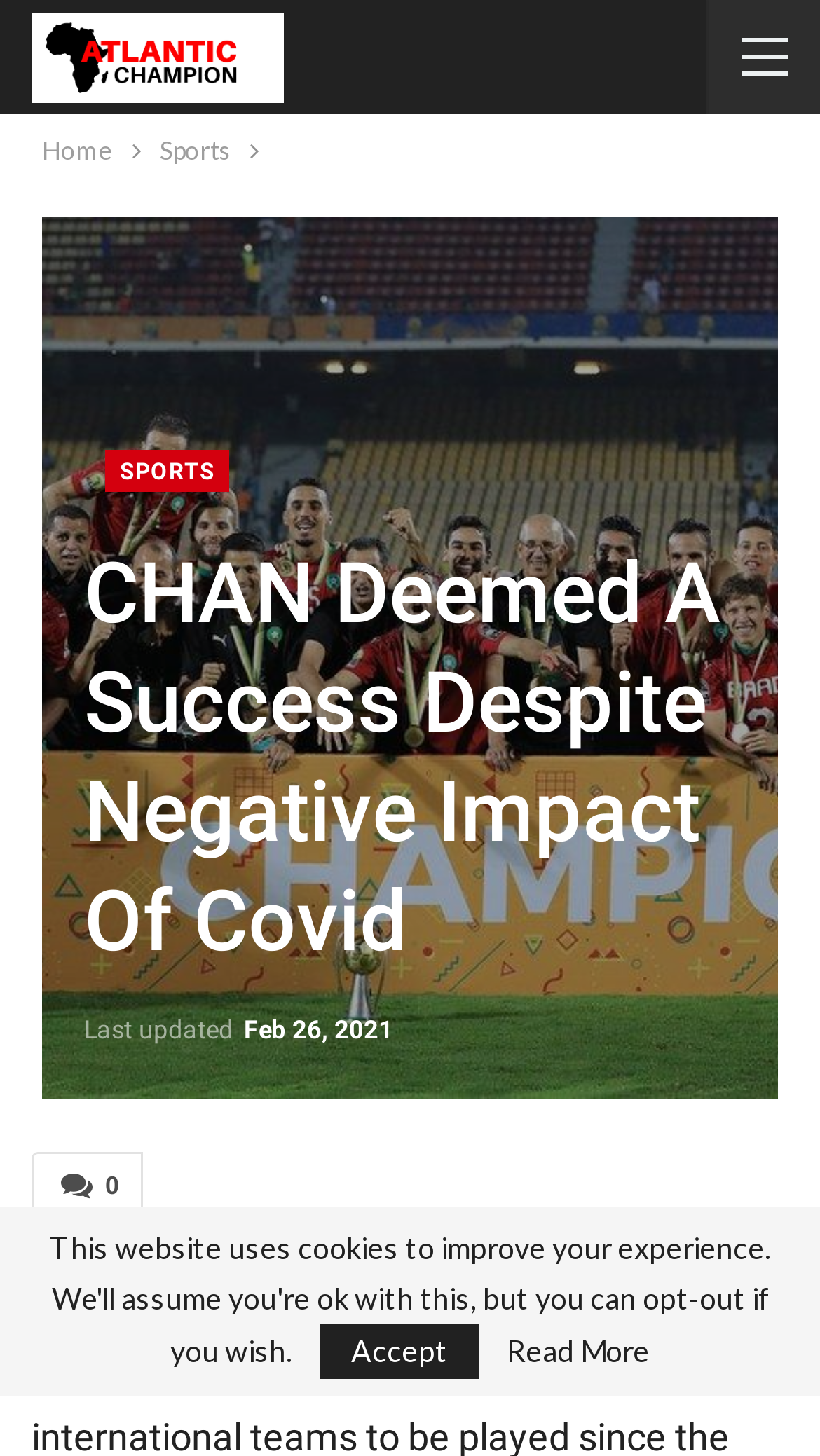Write a detailed summary of the webpage.

The webpage appears to be a news article from The Atlantic Champion News. At the top left, there is a logo image of The Atlantic Champion News. Below the logo, there is a navigation bar with breadcrumbs, containing links to "Home" and "Sports". 

The main content of the article is titled "CHAN Deemed A Success Despite Negative Impact Of Covid", which is a heading that spans almost the entire width of the page. Above the title, there is a link to the "SPORTS" section. The article's content is not explicitly described in the accessibility tree, but it occupies a significant portion of the page.

To the right of the title, there is a time element indicating that the article was last updated on February 26, 2021. Below the title, there are several links and icons, including a "Share" button and various social media sharing icons.

At the bottom of the page, there are two links: "Accept" and "Read More". The "Accept" link is located near the bottom left, while the "Read More" link is near the bottom right.